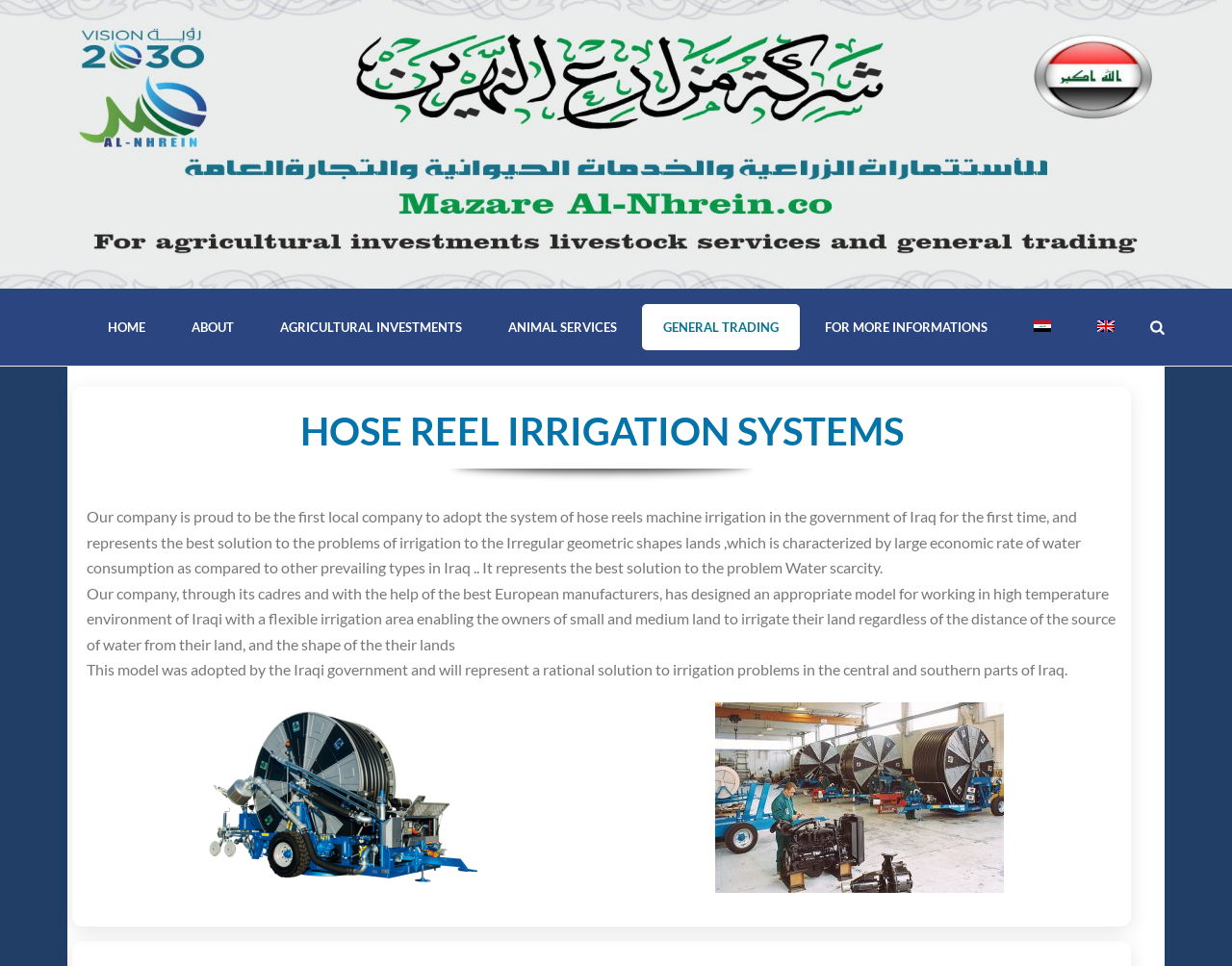Determine the bounding box coordinates (top-left x, top-left y, bottom-right x, bottom-right y) of the UI element described in the following text: about

[0.138, 0.315, 0.207, 0.363]